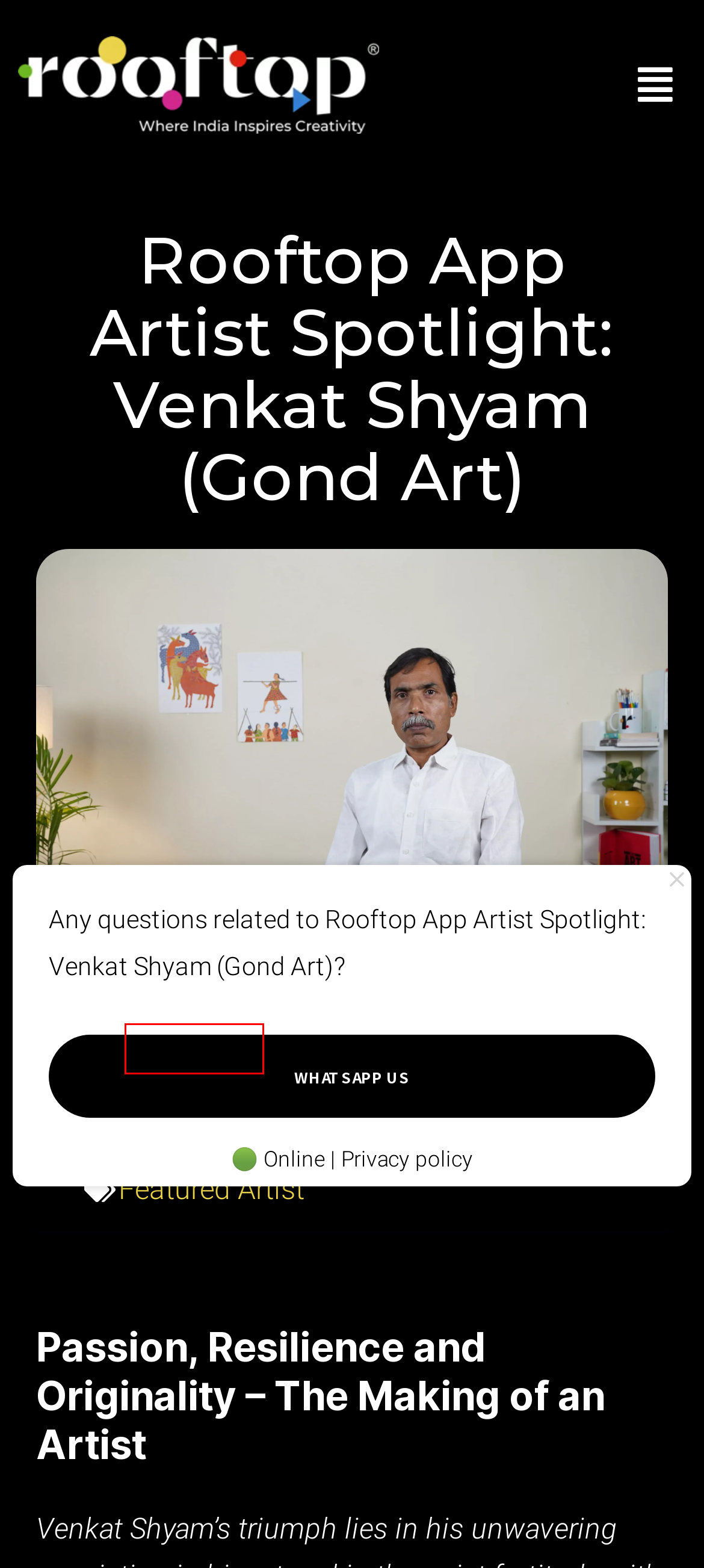Look at the screenshot of a webpage with a red bounding box and select the webpage description that best corresponds to the new page after clicking the element in the red box. Here are the options:
A. Rooftop, Author at Rooftop - Where India Inspires Creativity
B. About the Team - The Rooftop Family | Rooftop
C. Gond art - Rooftop - Where India Inspires Creativity
D. Privacy Policy - Rooftop - Where India Inspires Creativity
E. Rooftop - Rooftop - Where India Inspires Creativity
F. Featured Artist Archives - Rooftop - Where India Inspires Creativity
G. Influencers of Tradition: Indian Art on Social Media - Rooftop - Where India Inspires Creativity
H. Art Forms - Rooftop - Where India Inspires Creativity

A